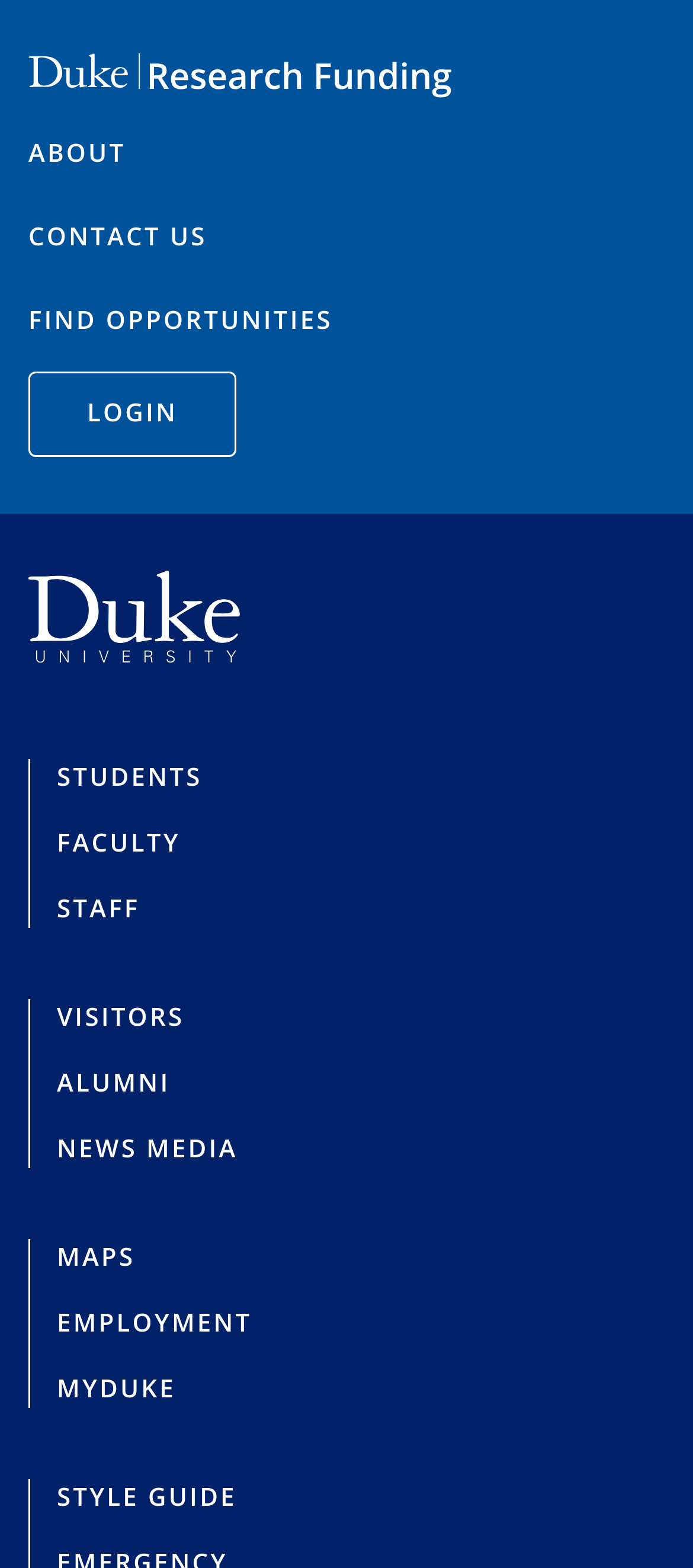What is the first link in the main navigation?
Using the screenshot, give a one-word or short phrase answer.

ABOUT